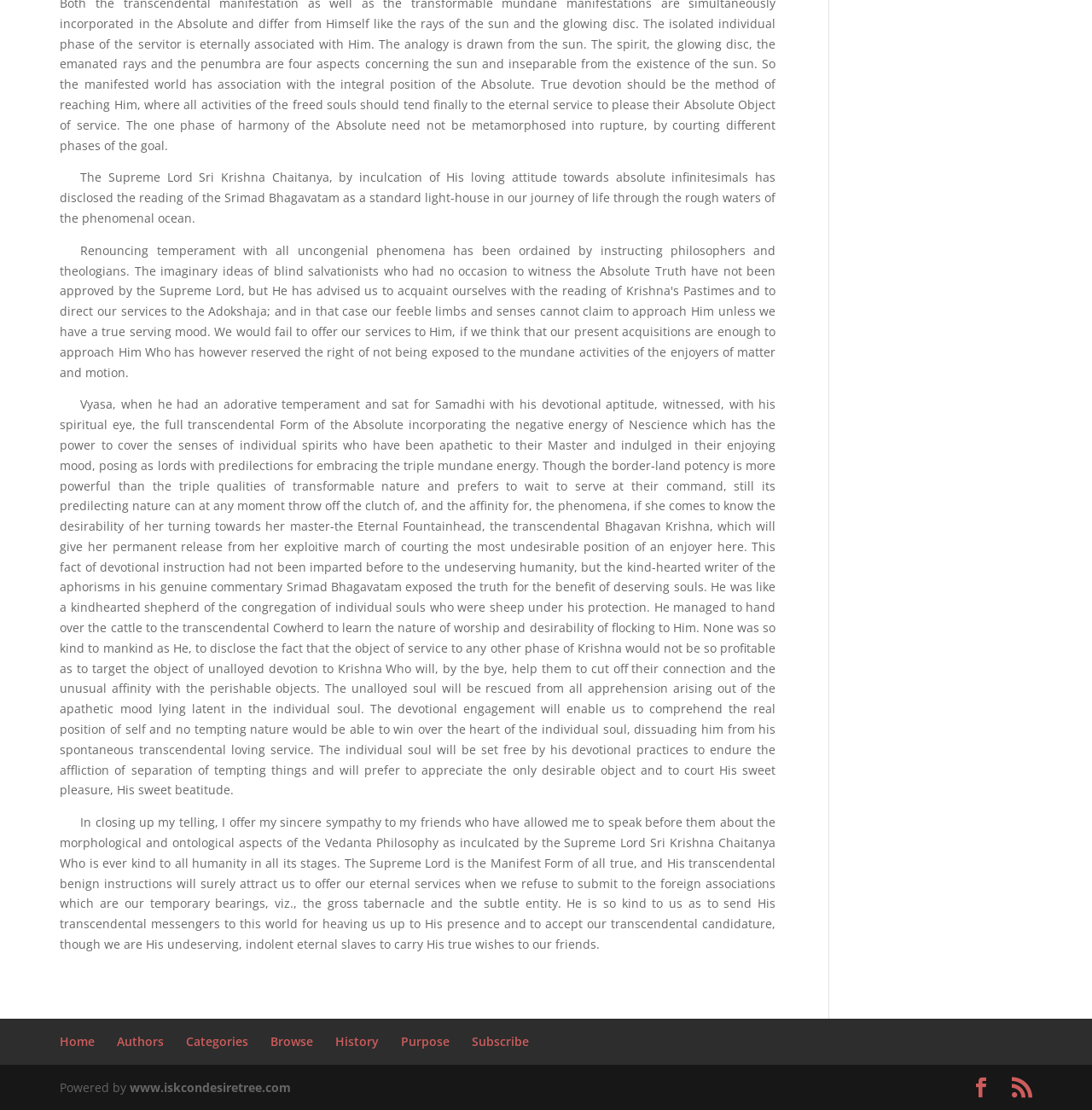Answer with a single word or phrase: 
What is the website powered by?

www.iskcondesiretree.com